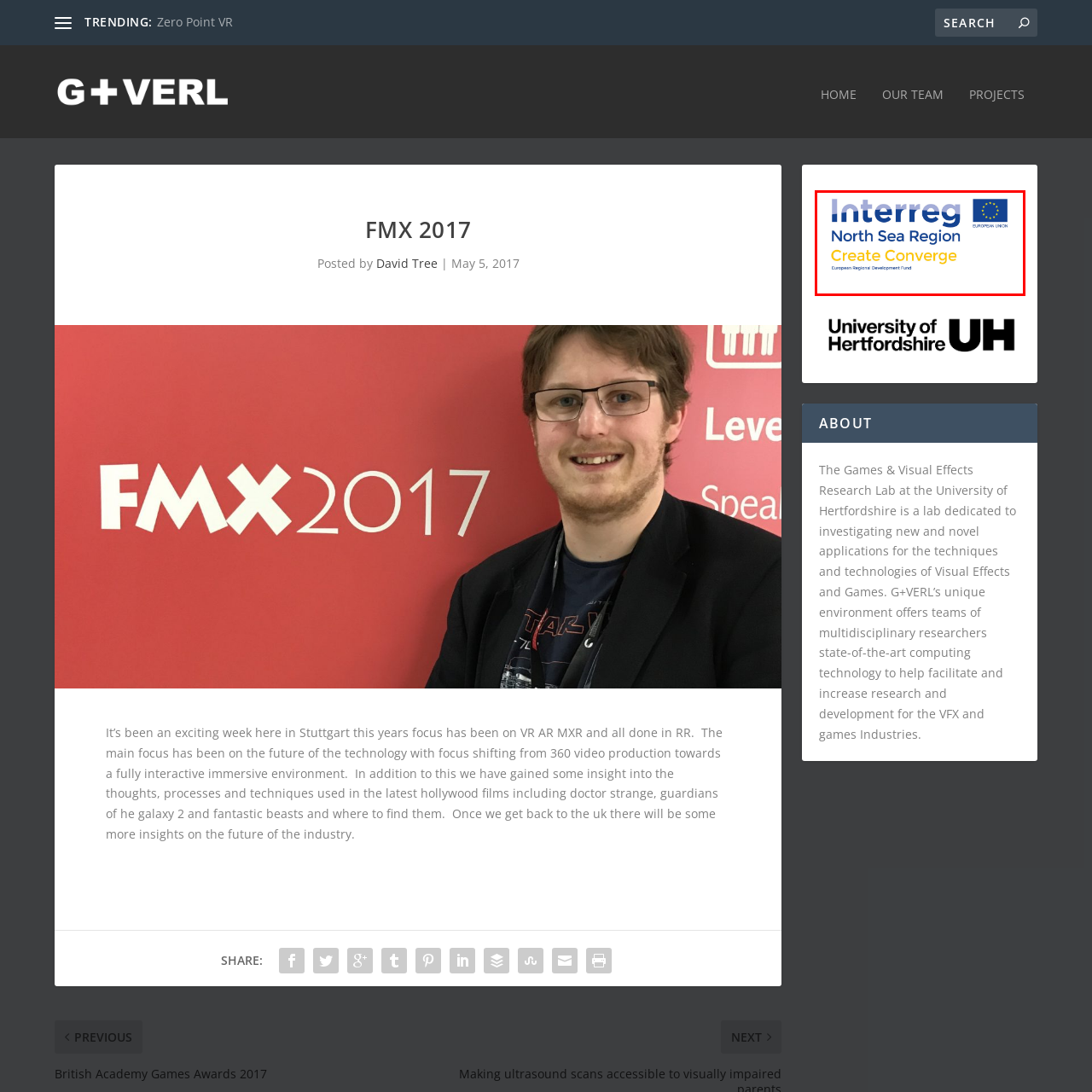Observe the section highlighted in yellow, What is the slogan of Interreg North Sea Region? 
Please respond using a single word or phrase.

Create Converge